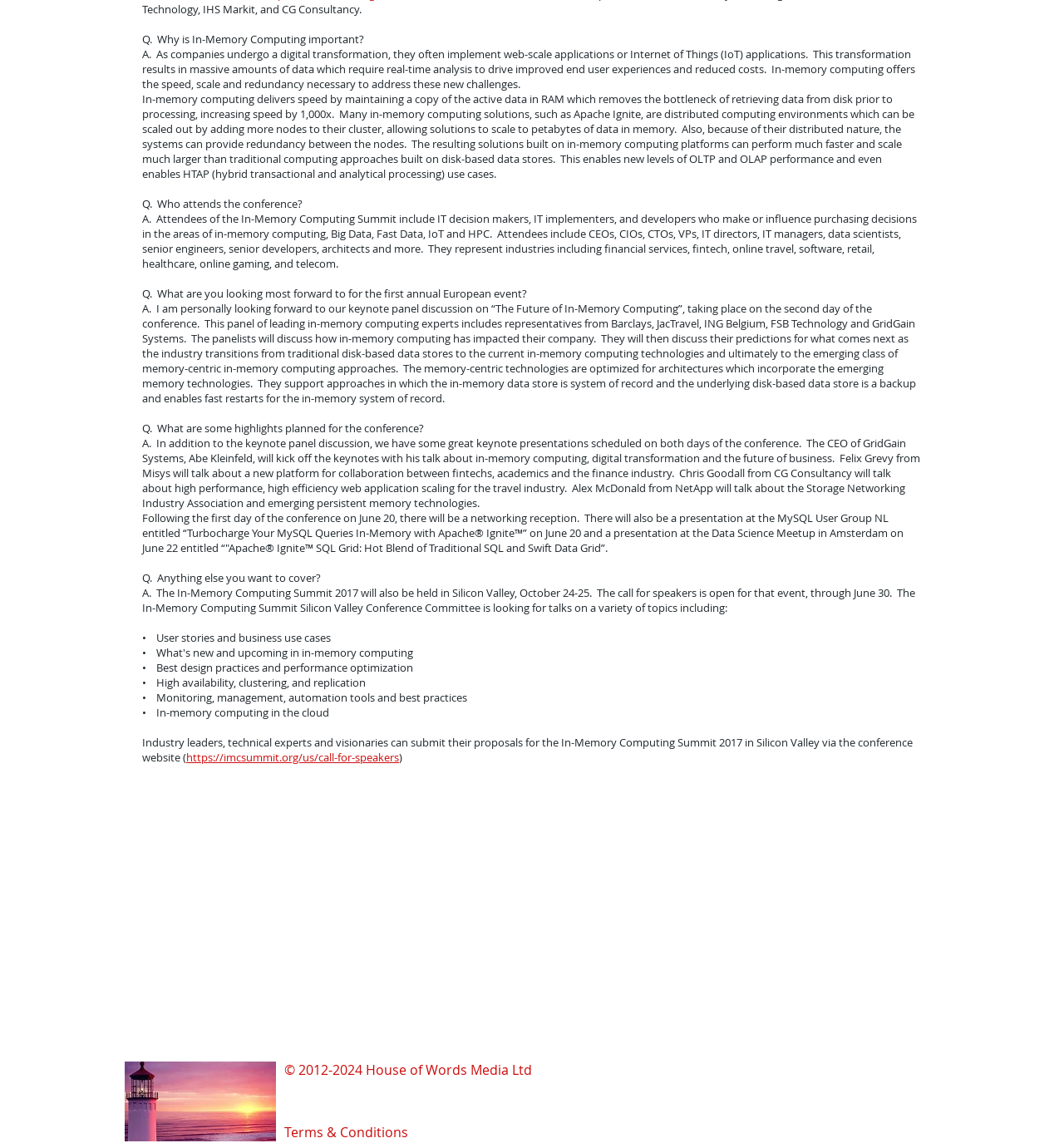Using the given description, provide the bounding box coordinates formatted as (top-left x, top-left y, bottom-right x, bottom-right y), with all values being floating point numbers between 0 and 1. Description: https://imcsummit.org/us/call-for-speakers

[0.175, 0.656, 0.375, 0.669]